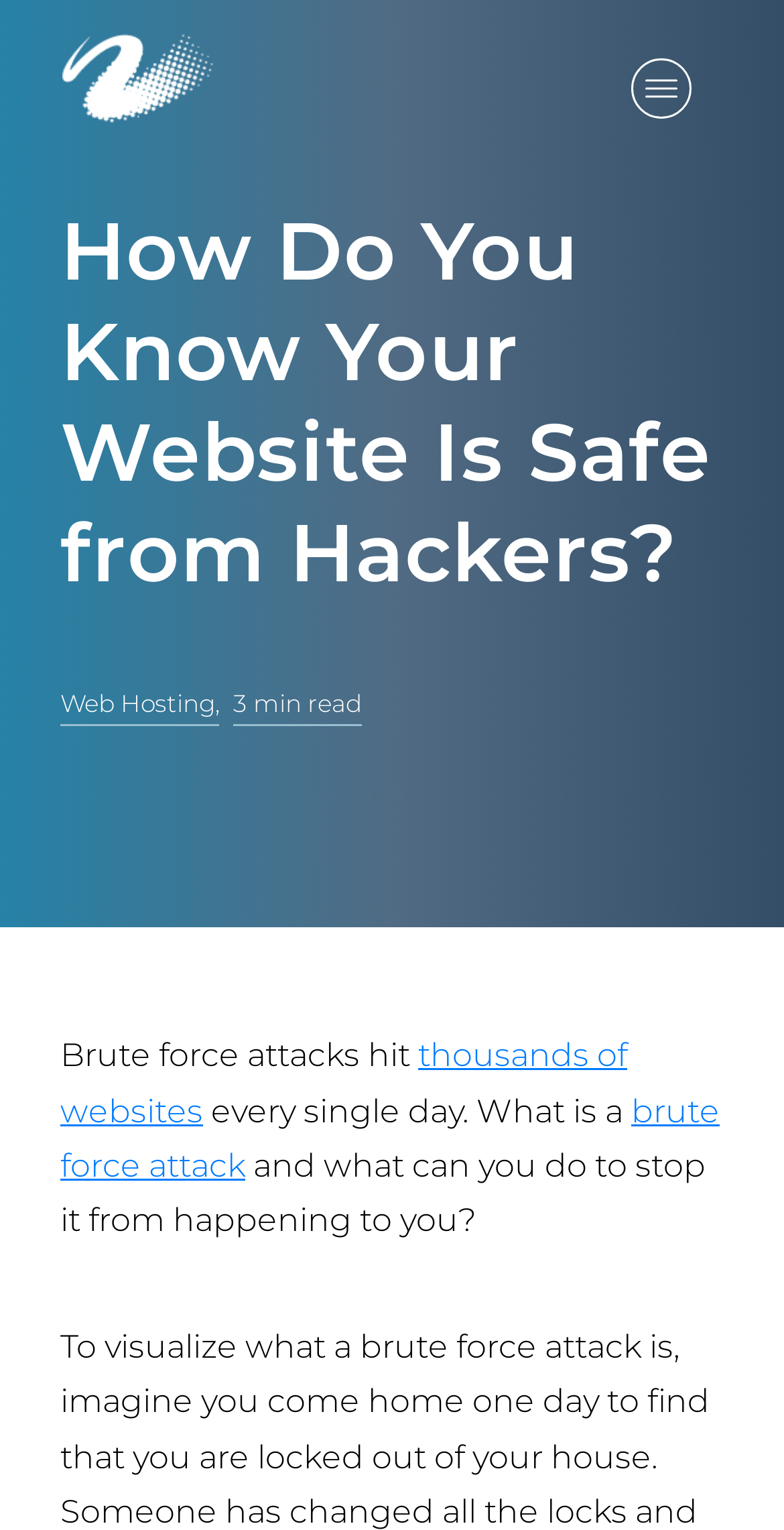Create an in-depth description of the webpage, covering main sections.

The webpage appears to be an article or blog post discussing website security, specifically brute force attacks and how to protect against them. At the top of the page, there is a logo or icon, represented by an image, accompanied by a link. Below this, a prominent heading reads "How Do You Know Your Website Is Safe from Hackers?" 

To the right of the heading, there is a link labeled "Web Hosting." Further down the page, a block of text begins with the sentence "Brute force attacks hit thousands of websites every single day." This sentence is broken up into three parts, with the phrases "thousands of websites" and "brute force attack" being clickable links. The text continues, asking what a brute force attack is and how to prevent it from happening to the reader's website. 

At the very bottom of the page, there is a layout table, which may contain additional content or a footer section, but its exact purpose is unclear from the provided accessibility tree.